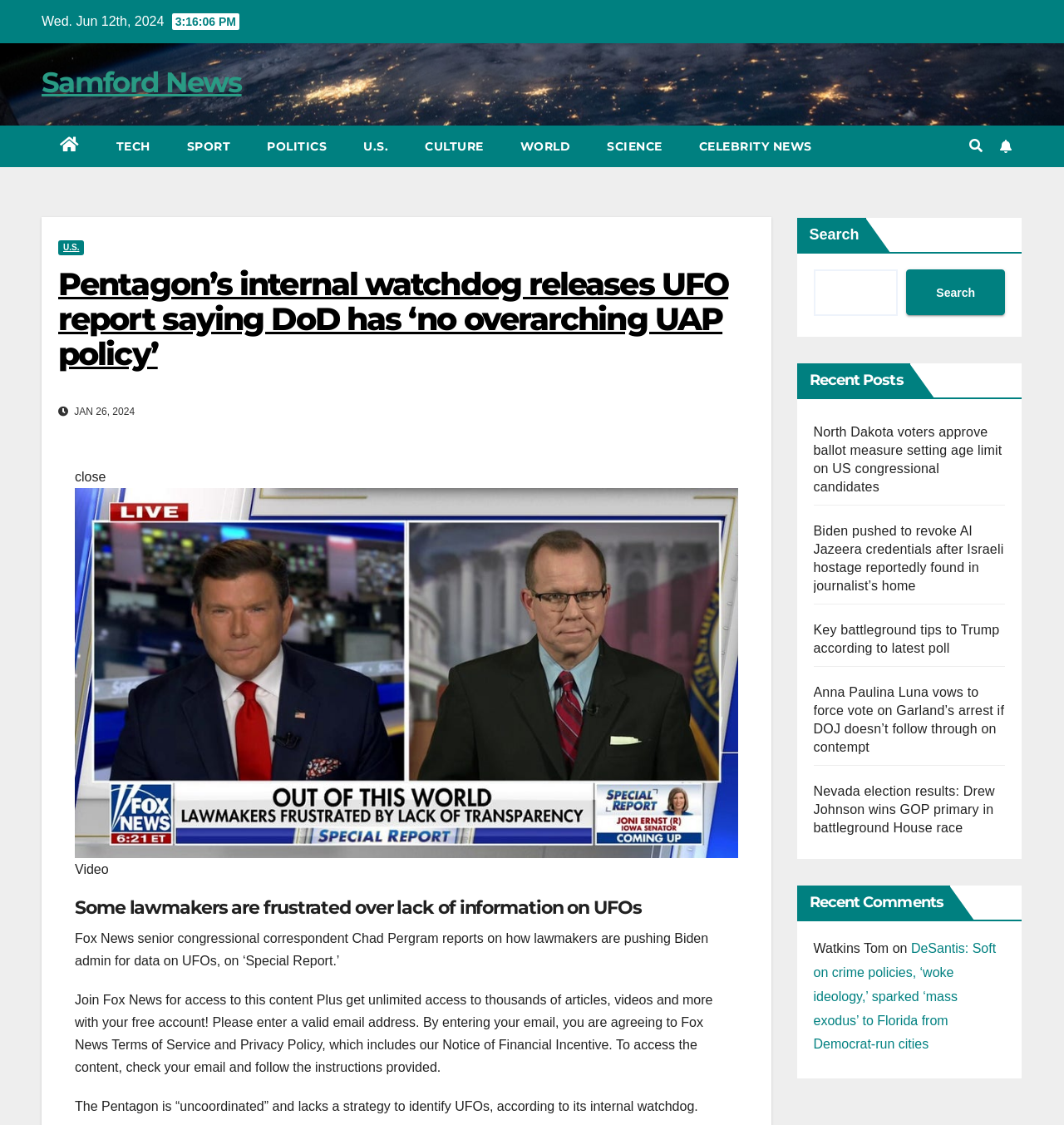Find the bounding box coordinates for the area that must be clicked to perform this action: "View the video".

[0.07, 0.766, 0.102, 0.779]